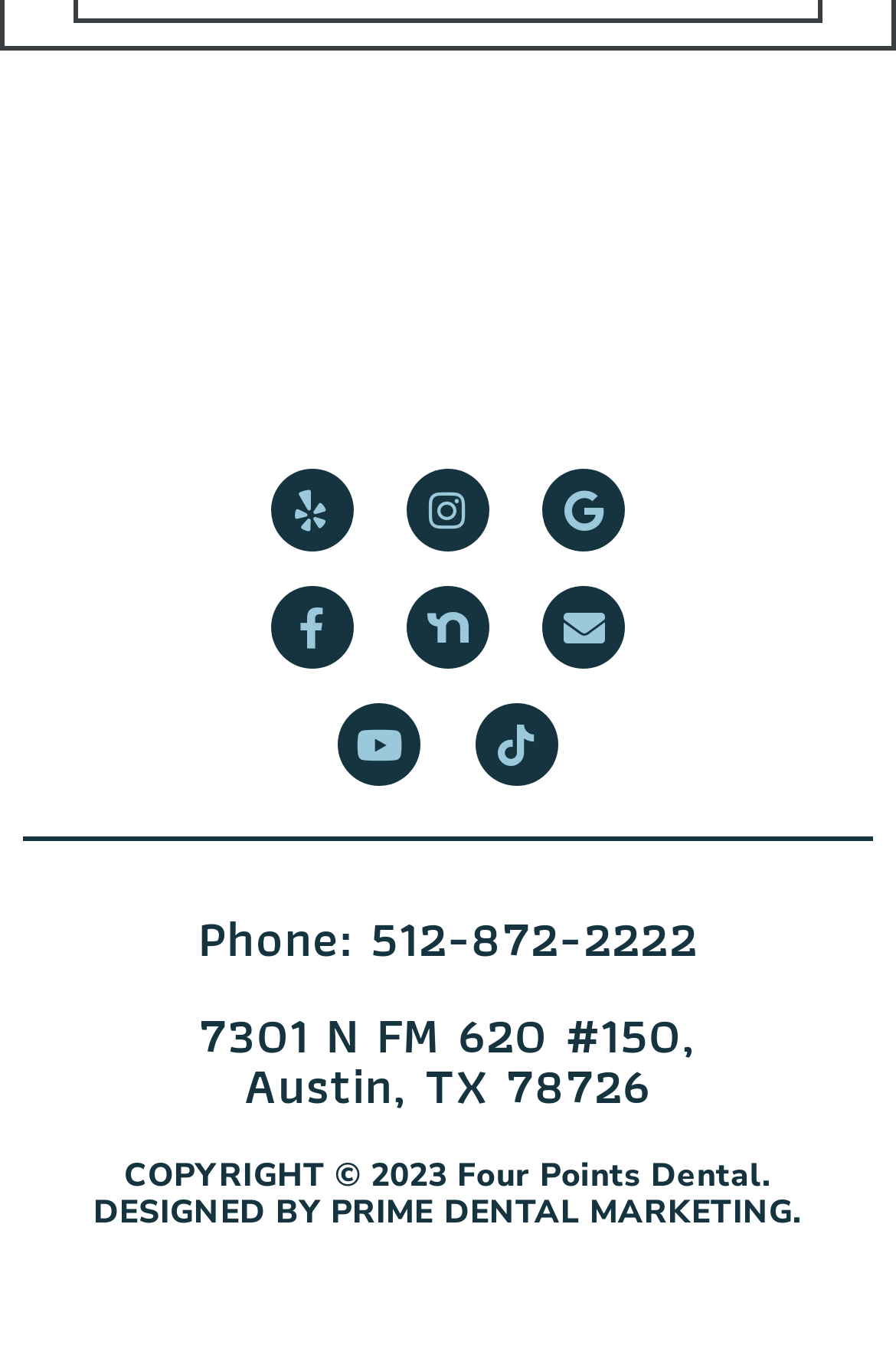Find the bounding box coordinates of the element to click in order to complete this instruction: "Watch videos on Youtube". The bounding box coordinates must be four float numbers between 0 and 1, denoted as [left, top, right, bottom].

[0.378, 0.519, 0.47, 0.58]